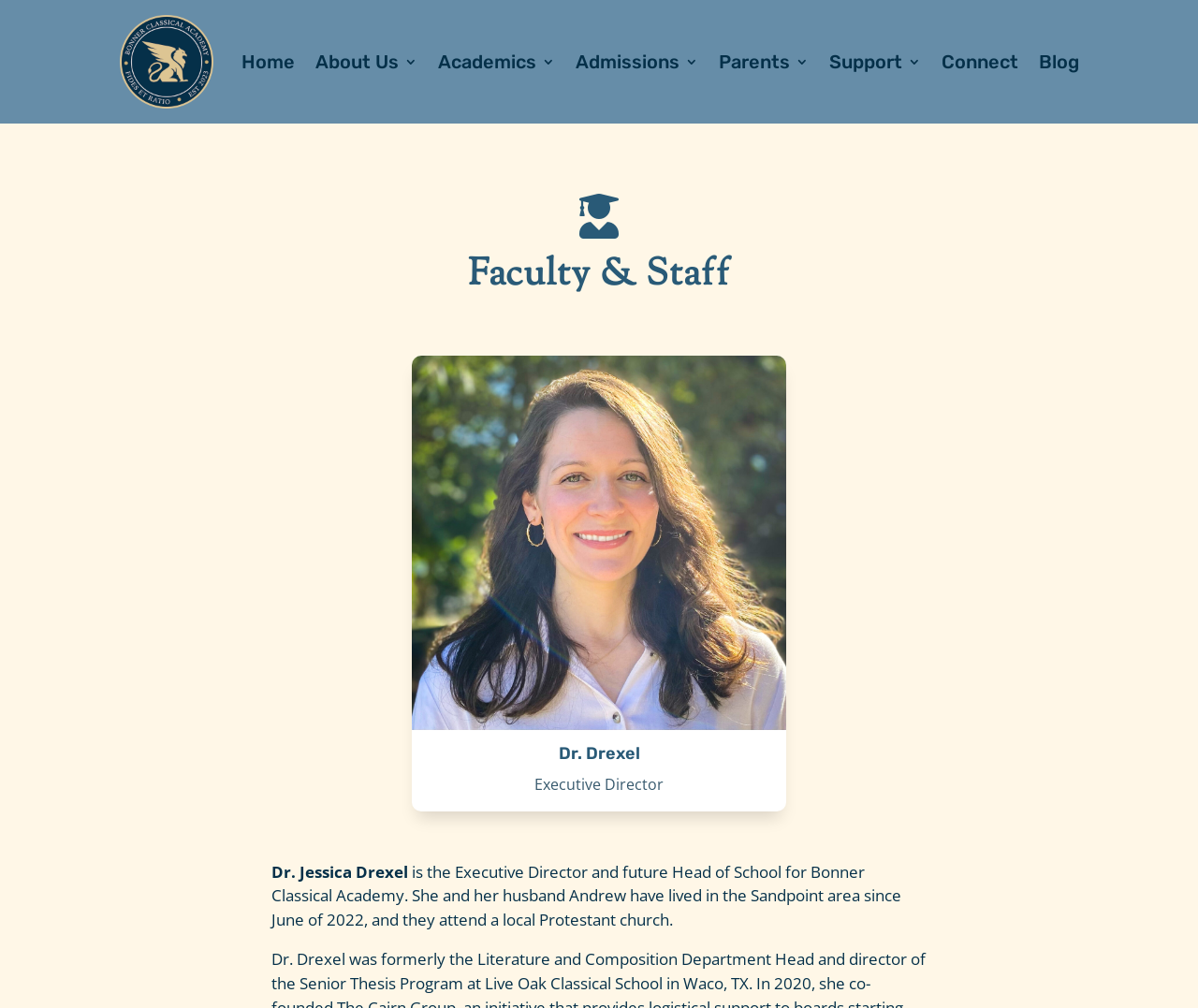Identify the bounding box coordinates for the element you need to click to achieve the following task: "Learn about the Academics". Provide the bounding box coordinates as four float numbers between 0 and 1, in the form [left, top, right, bottom].

[0.365, 0.015, 0.463, 0.108]